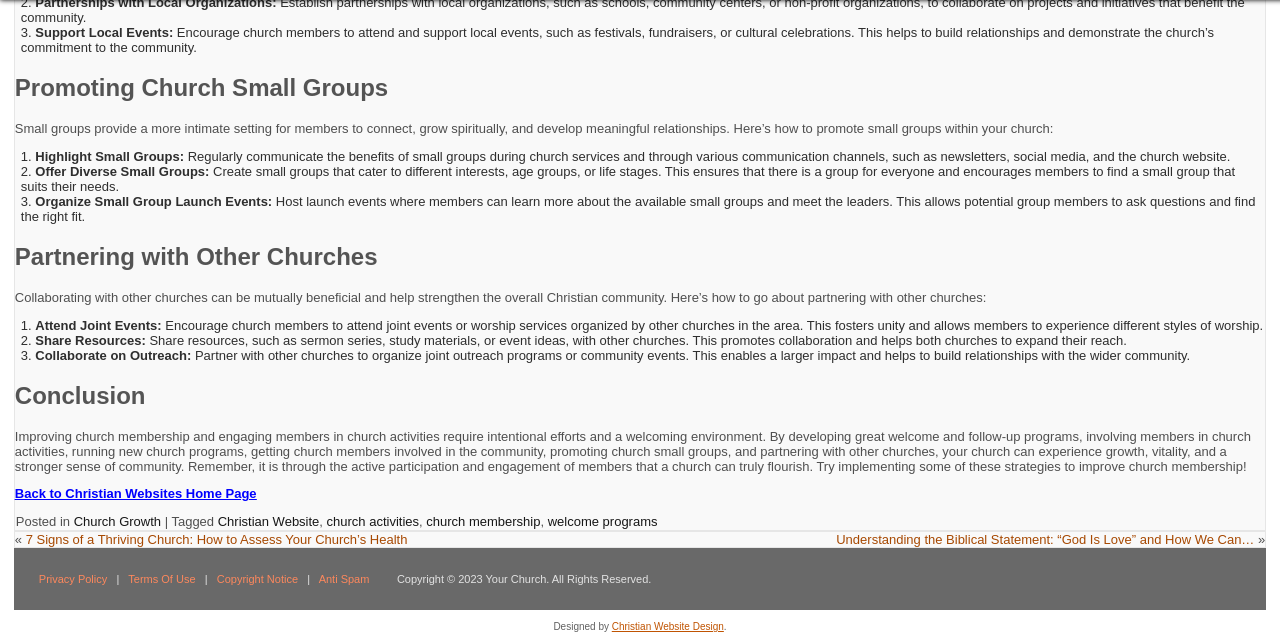Identify the bounding box coordinates of the section to be clicked to complete the task described by the following instruction: "Visit the 'Privacy Policy' page". The coordinates should be four float numbers between 0 and 1, formatted as [left, top, right, bottom].

[0.03, 0.893, 0.084, 0.911]